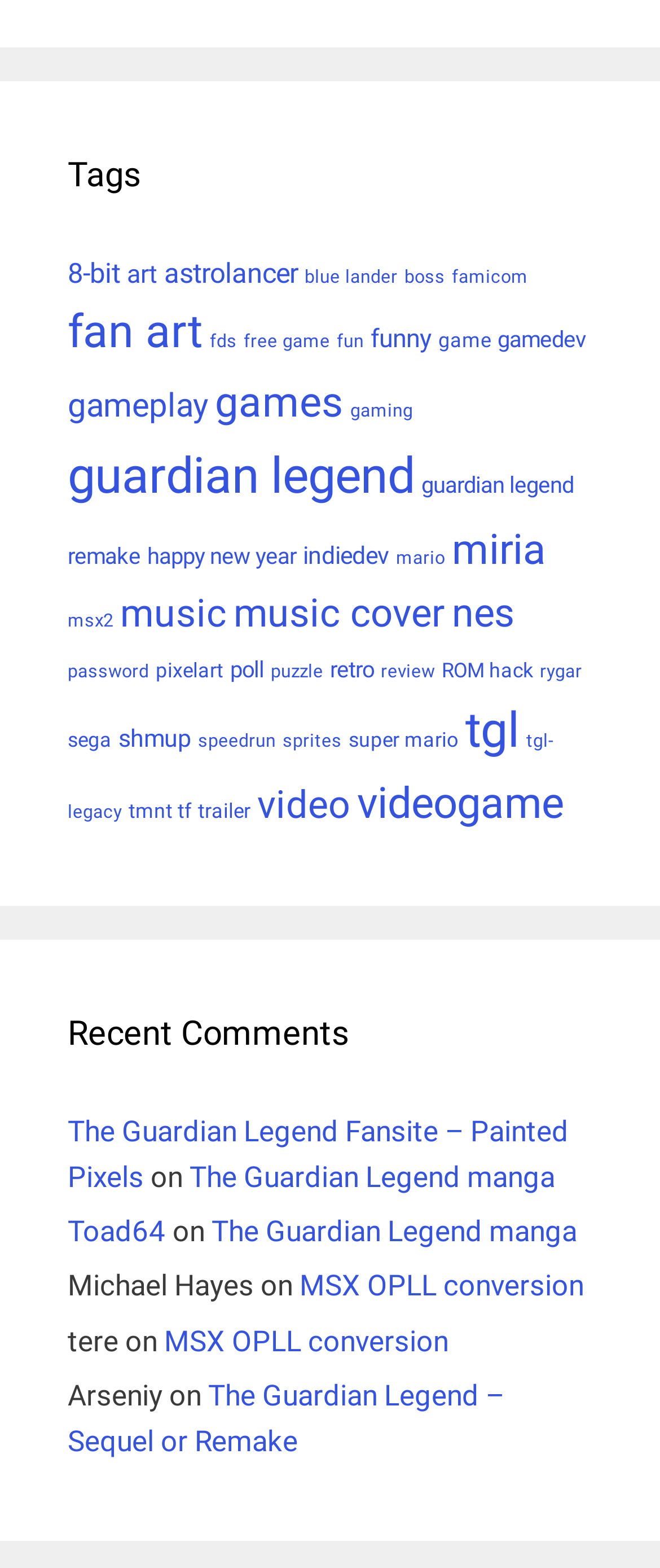Provide the bounding box coordinates of the section that needs to be clicked to accomplish the following instruction: "More actions."

None